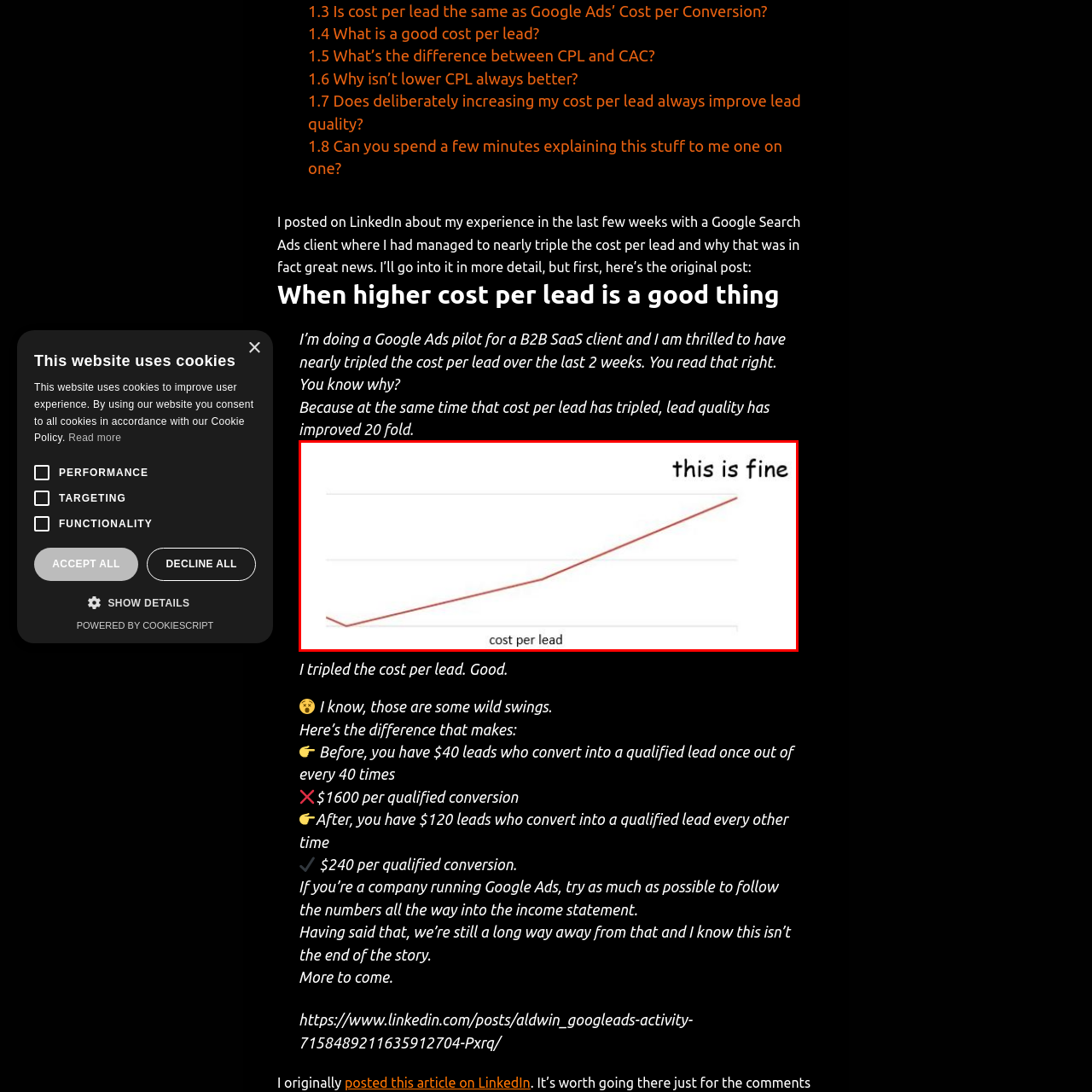Carefully describe the image located within the red boundary.

The image depicts a graph illustrating an upward trend in cost per lead over time, accompanied by the caption "this is fine" in a casual, somewhat ironic font. This juxtaposition suggests a sense of acceptance or nonchalance towards increasing costs, possibly reflecting the author's experience of nearly tripling the cost per lead in a recent Google Ads campaign, while also achieving significantly improved lead quality. The overall message conveys a paradox where rising costs can coexist with positive outcomes, capturing the complexity of navigating expenses in digital advertising.